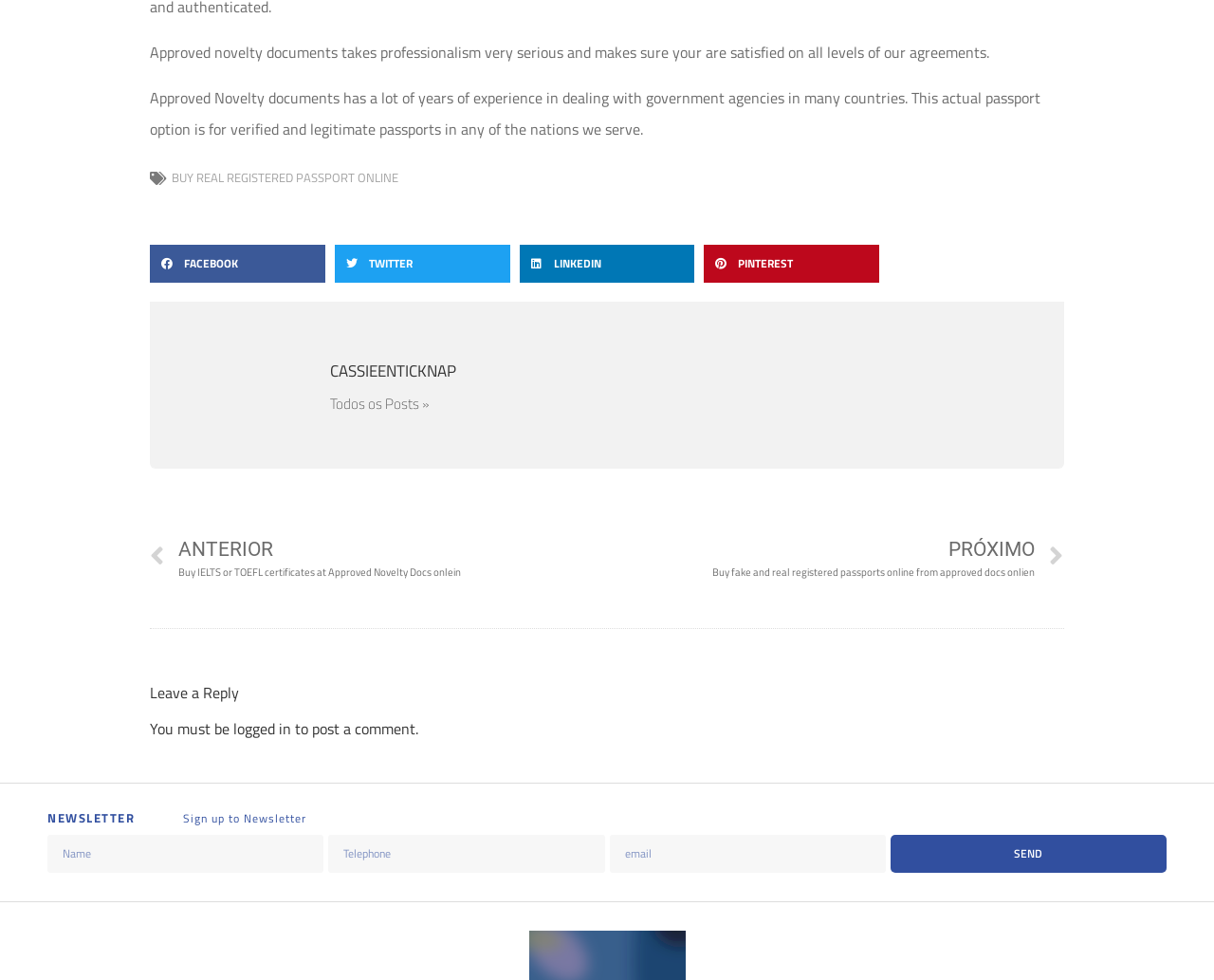Answer the following query concisely with a single word or phrase:
How many social media platforms are available for sharing?

4